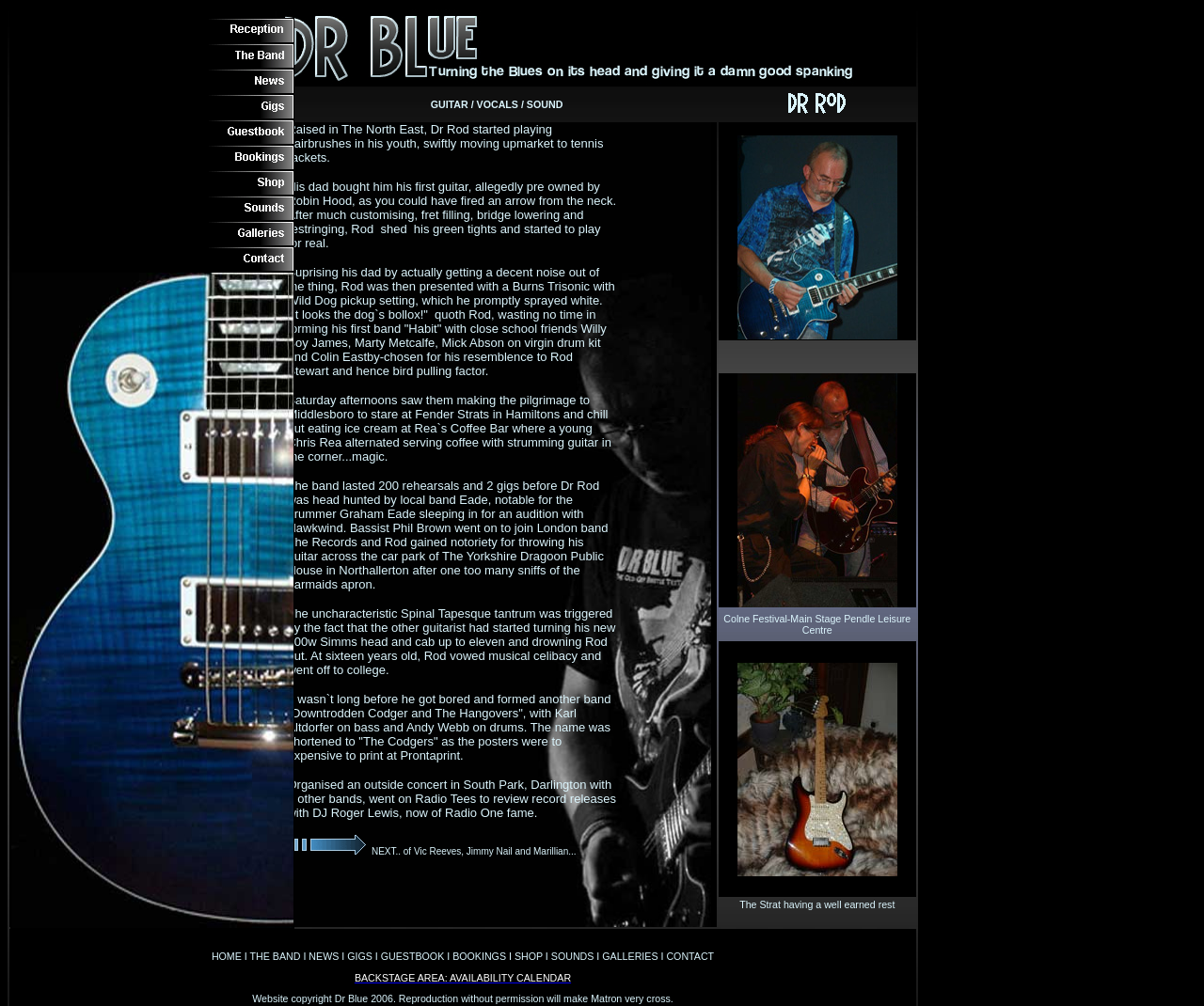Identify the bounding box coordinates for the element you need to click to achieve the following task: "Click the link to learn more about Dr Rod's music career". Provide the bounding box coordinates as four float numbers between 0 and 1, in the form [left, top, right, bottom].

[0.239, 0.836, 0.305, 0.852]